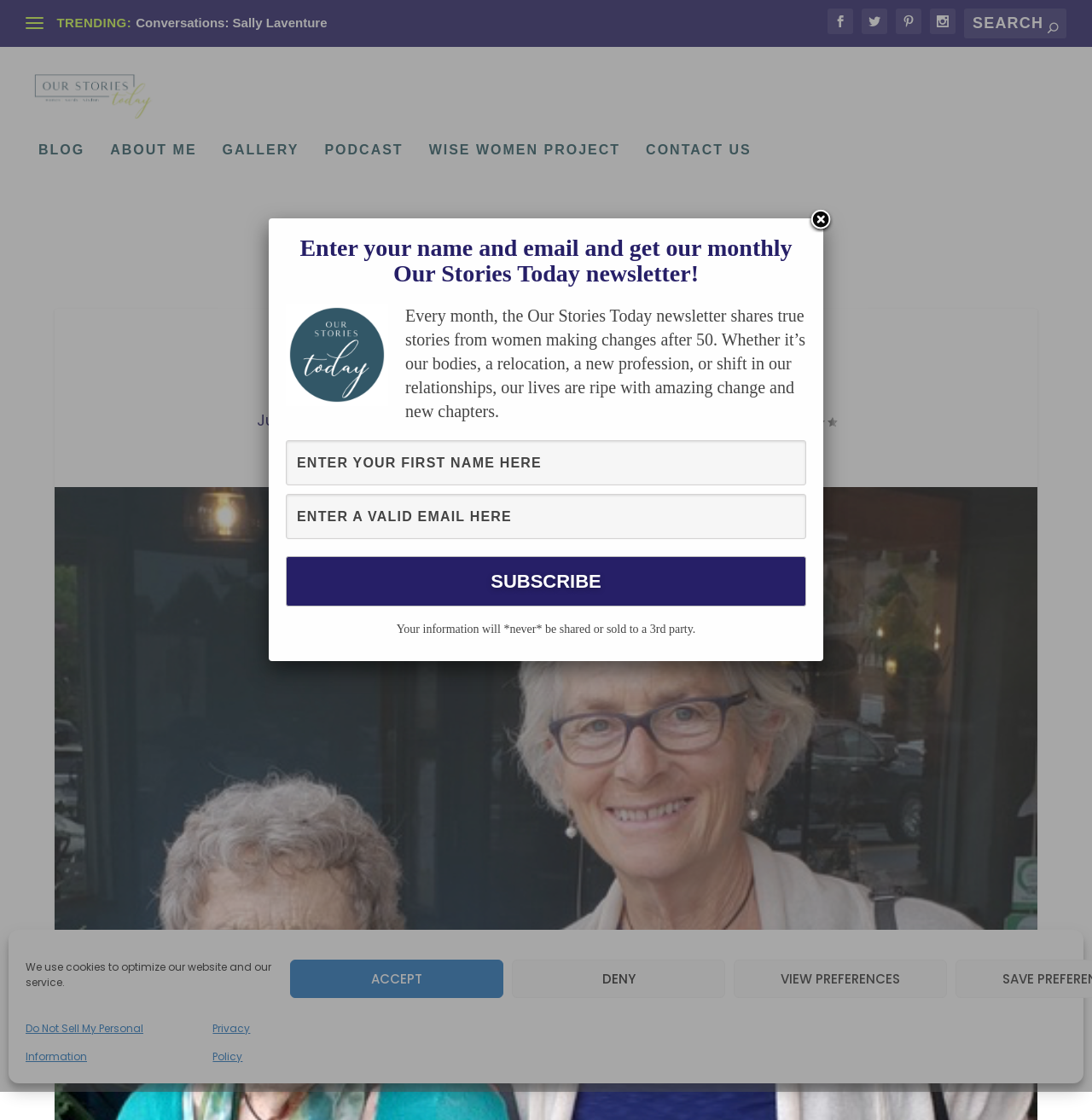What is the date of the blog post?
Your answer should be a single word or phrase derived from the screenshot.

Jul 2, 2019